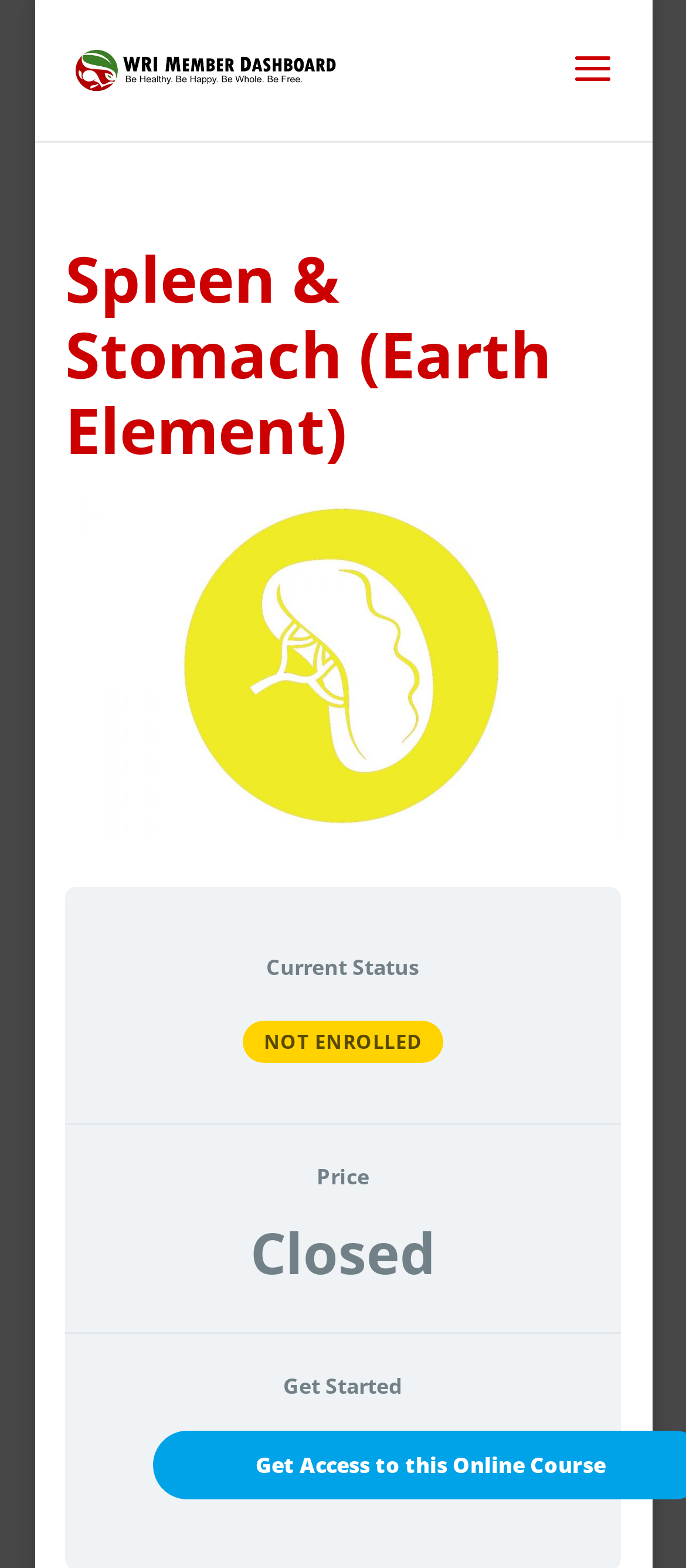Please extract the primary headline from the webpage.

Spleen & Stomach (Earth Element)